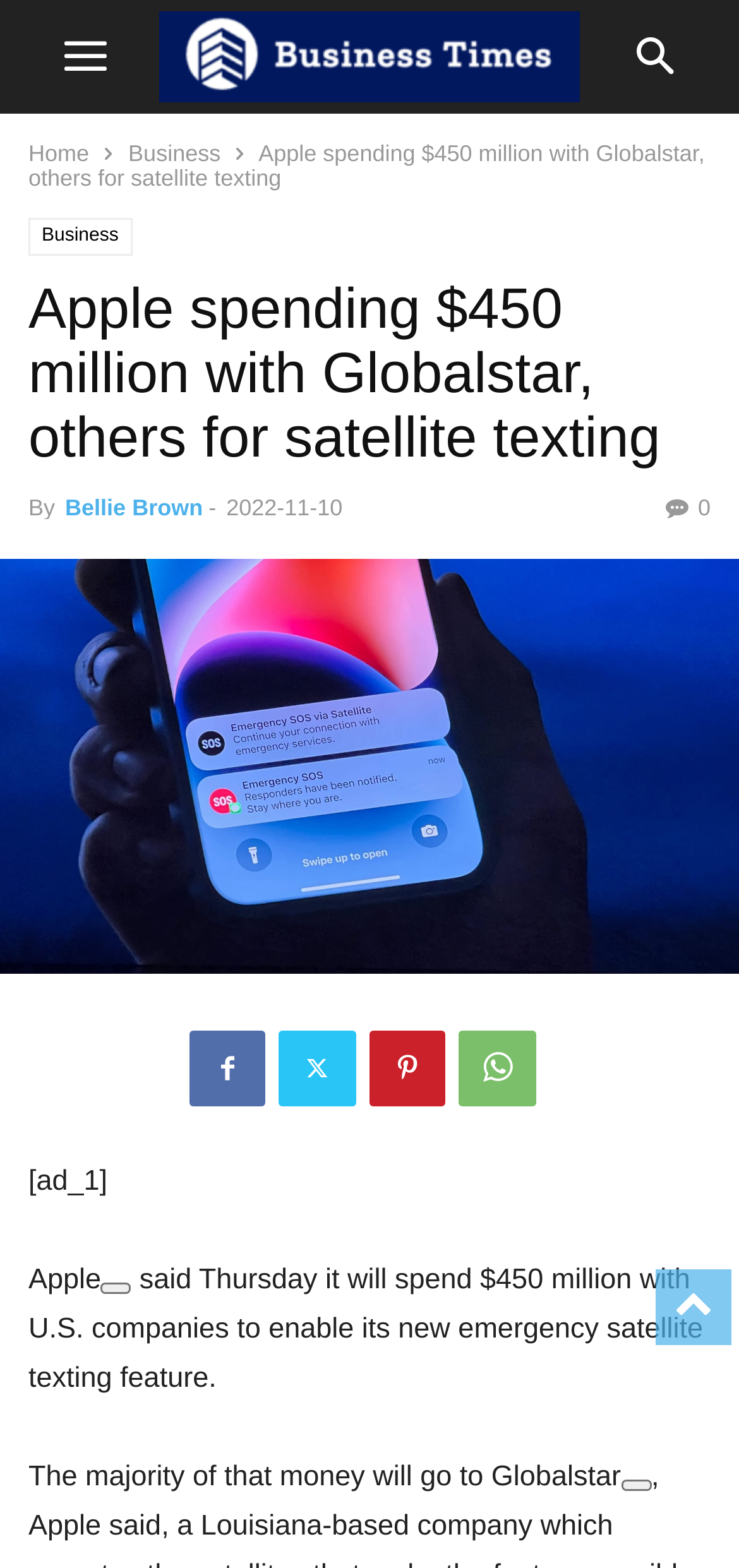Elaborate on the different components and information displayed on the webpage.

The webpage appears to be a news article about Apple's investment in satellite texting technology. At the top left of the page, there is a logo image of "Businesstimes" and a navigation menu with links to "Home" and "Business". 

Below the navigation menu, there is a header section that displays the title of the article, "Apple spending $450 million with Globalstar, others for satellite texting", which is also a link. The title is followed by the author's name, "Bellie Brown", and the publication date, "2022-11-10". 

To the right of the publication date, there is a social media sharing icon. Below the header section, there is a large image related to the article. 

The main content of the article starts below the image, with a brief summary of Apple's investment plan. The text is divided into paragraphs, with the first paragraph stating that Apple will spend $450 million with U.S. companies to enable its new emergency satellite texting feature. 

The article continues with more details about the investment, mentioning that the majority of the money will go to Globalstar. There are also several buttons and icons scattered throughout the article, including social media sharing icons and a button with an unknown function.